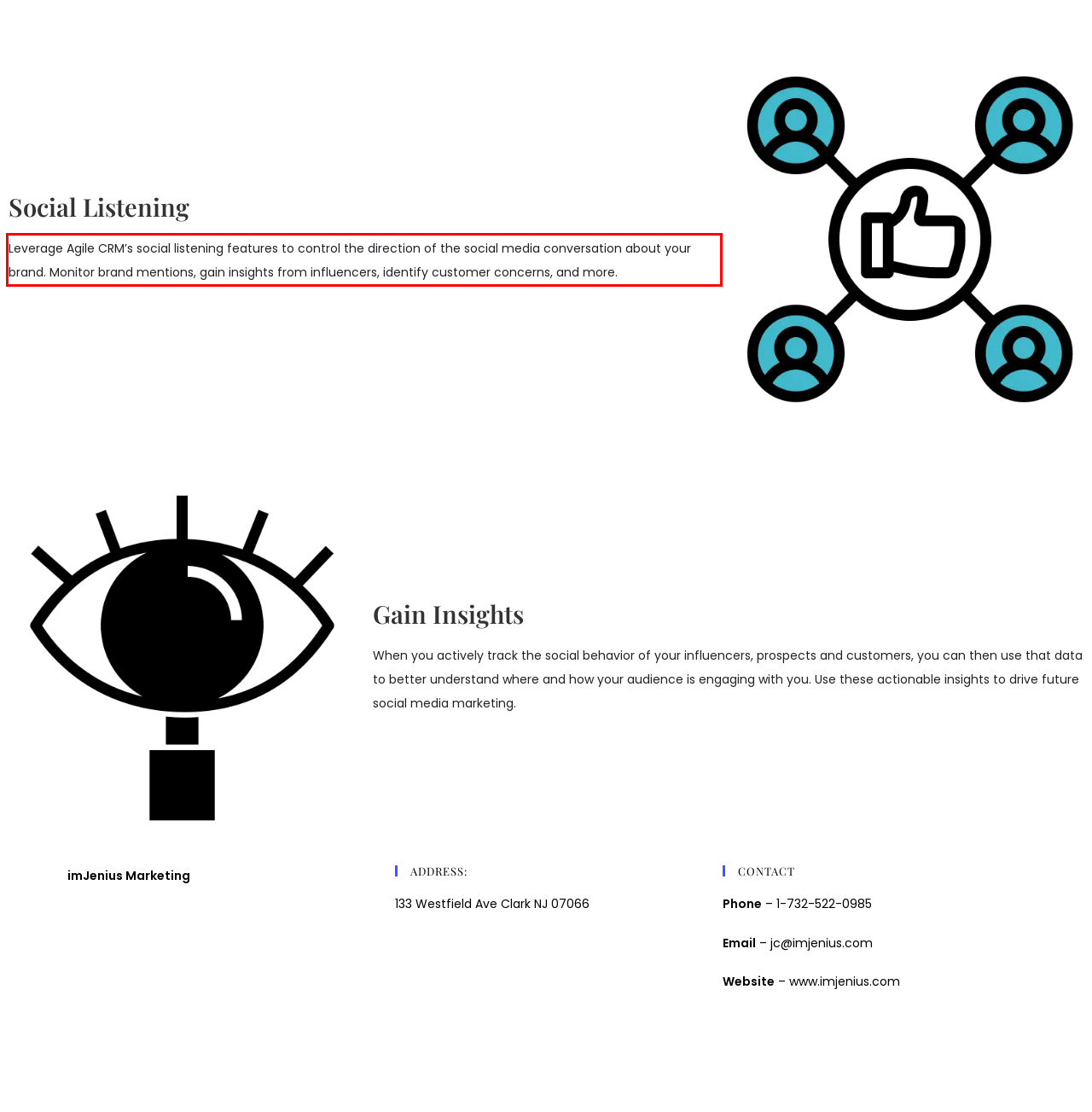Look at the webpage screenshot and recognize the text inside the red bounding box.

Leverage Agile CRM’s social listening features to control the direction of the social media conversation about your brand. Monitor brand mentions, gain insights from influencers, identify customer concerns, and more.